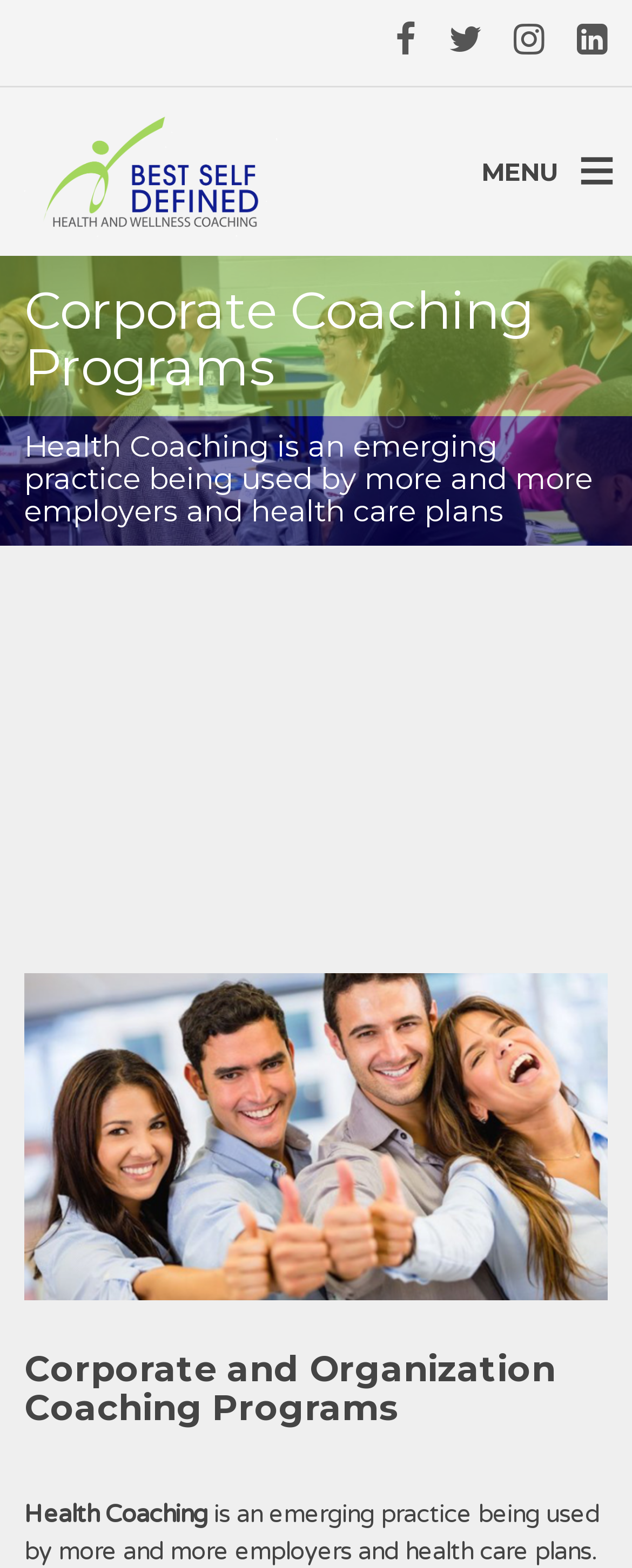Extract the main heading from the webpage content.

Corporate Coaching Programs